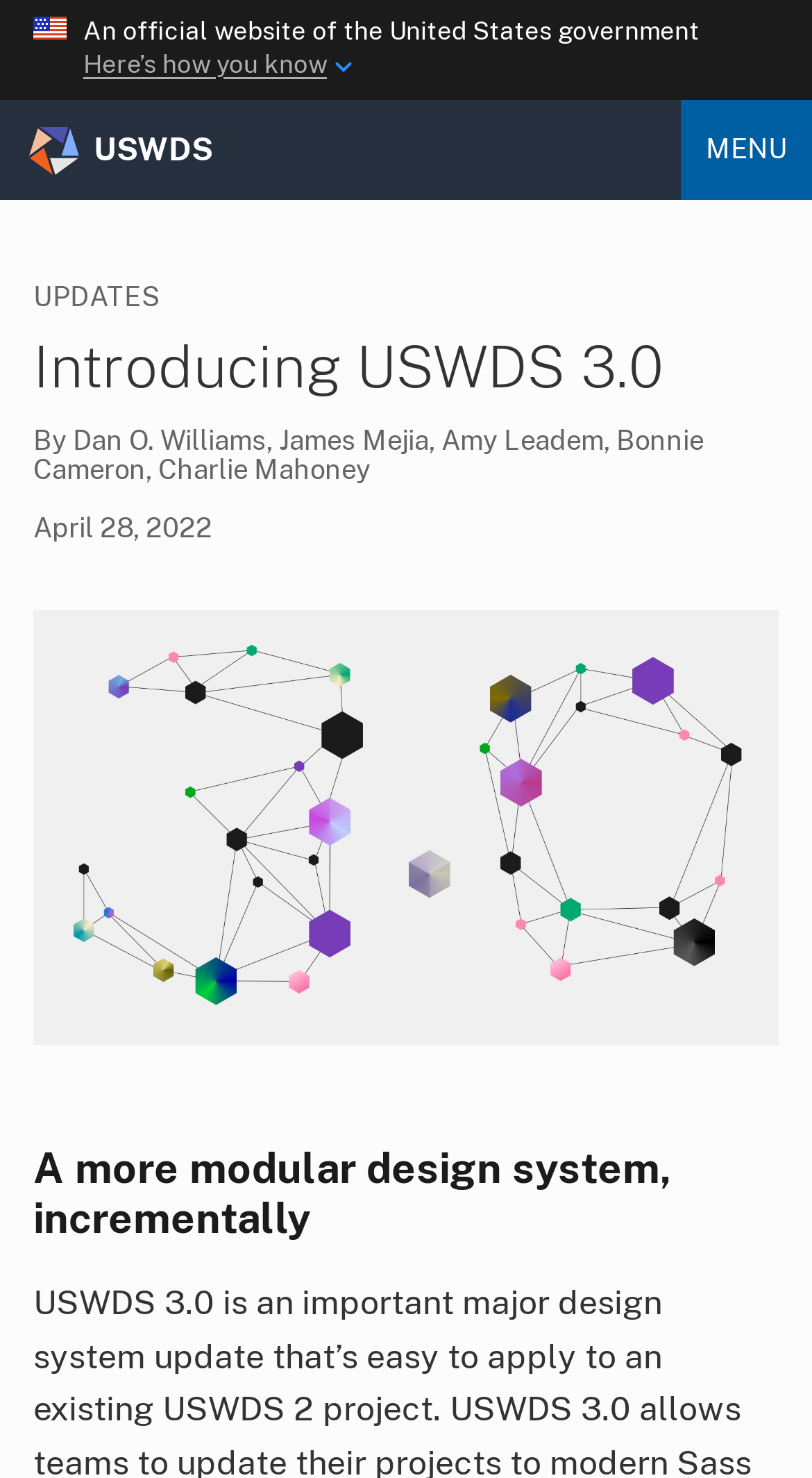Please analyze the image and give a detailed answer to the question:
What is the main topic of the webpage?

The heading element 'Introducing USWDS 3.0' and the image with the text '3.0' suggest that the main topic of the webpage is USWDS 3.0.